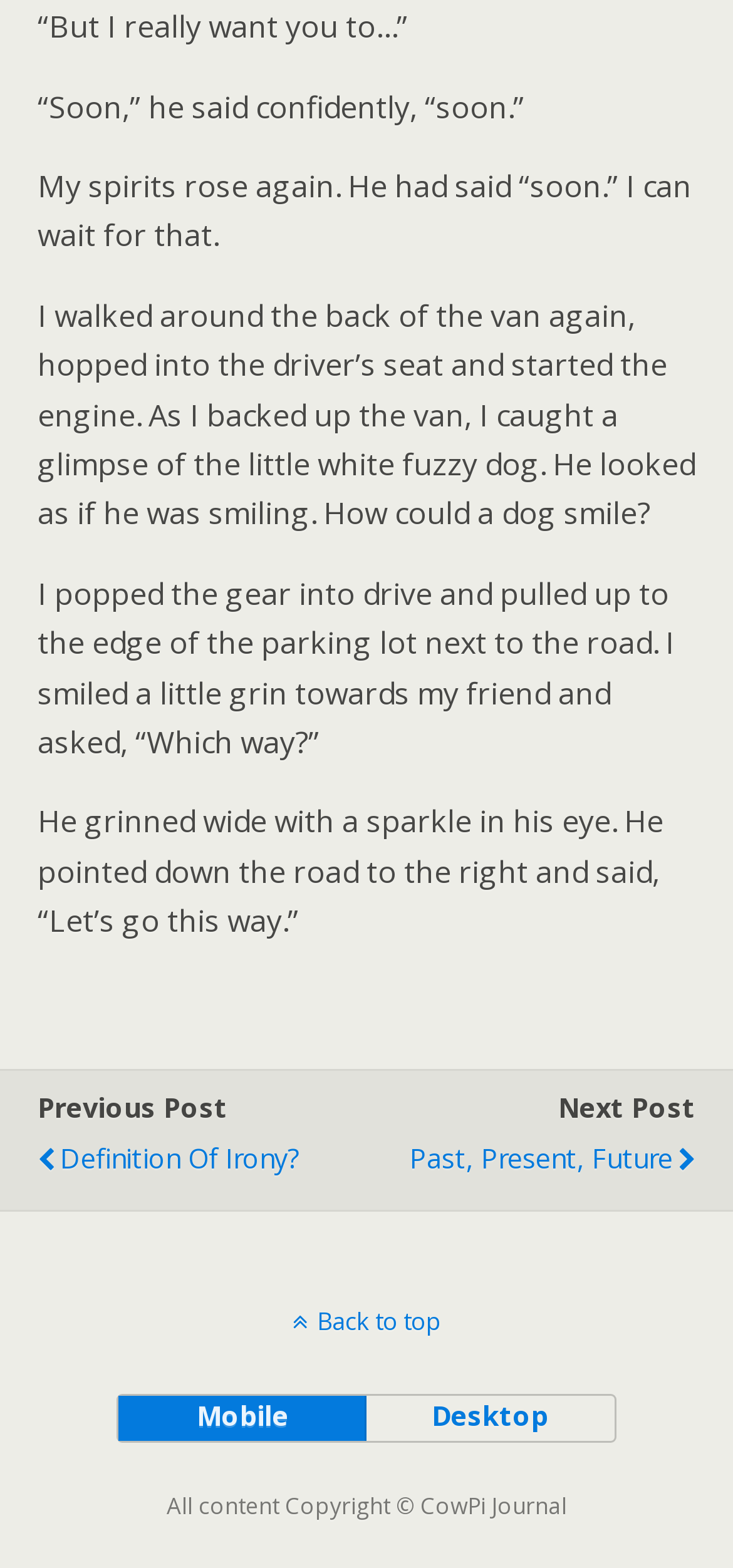What is the copyright information at the bottom of the page?
Based on the image, give a concise answer in the form of a single word or short phrase.

CowPi Journal